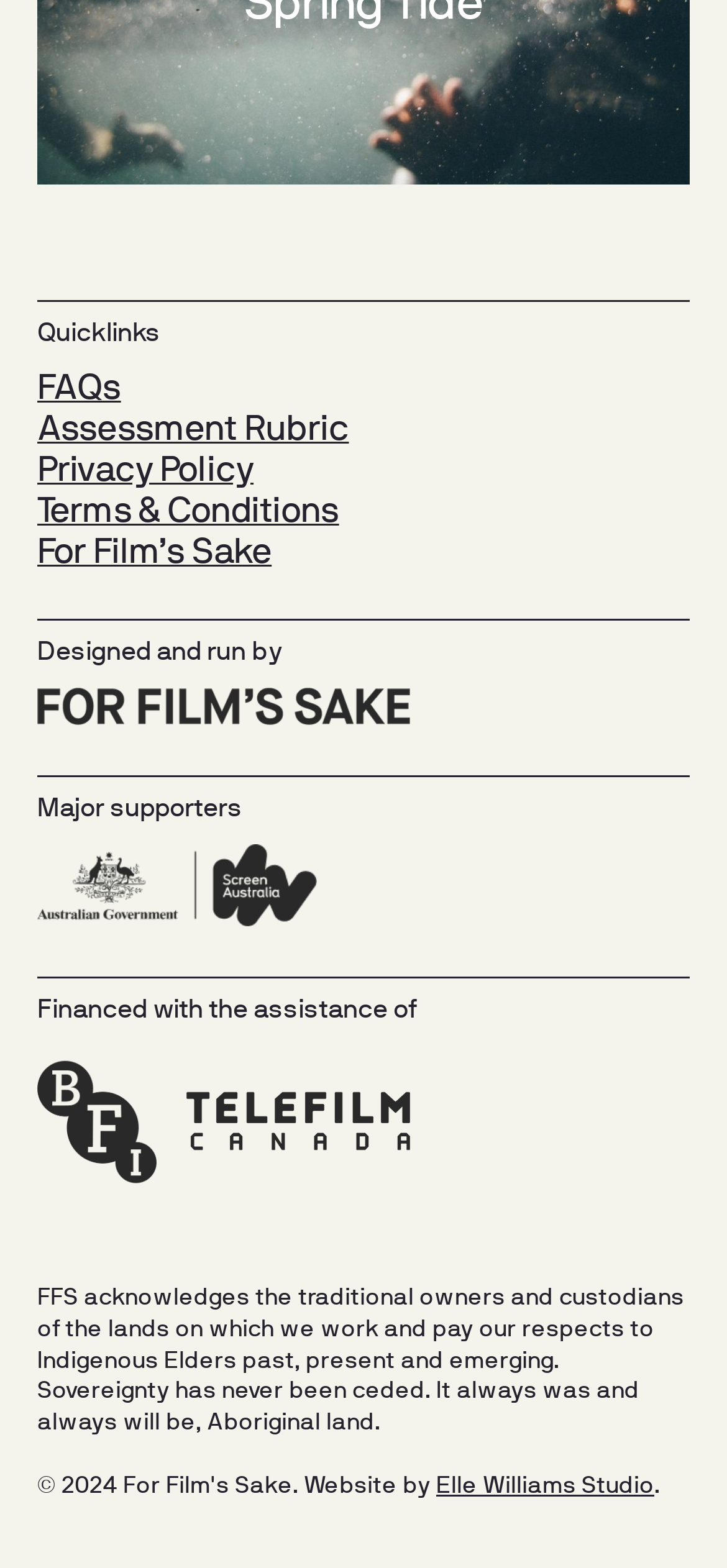Respond with a single word or short phrase to the following question: 
How many images are on the webpage?

4